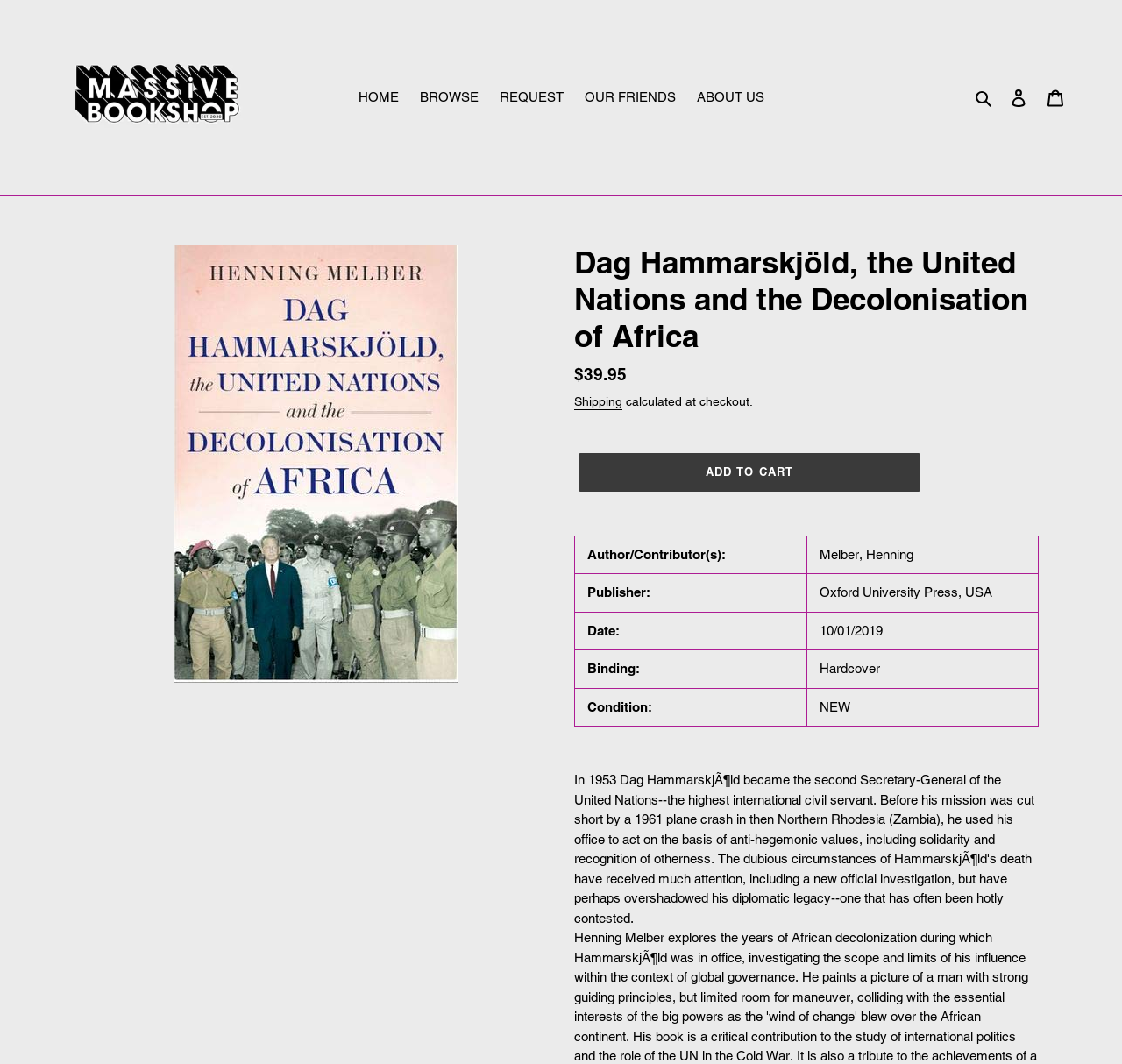Identify the bounding box coordinates of the part that should be clicked to carry out this instruction: "Add the book to cart".

[0.516, 0.426, 0.82, 0.462]